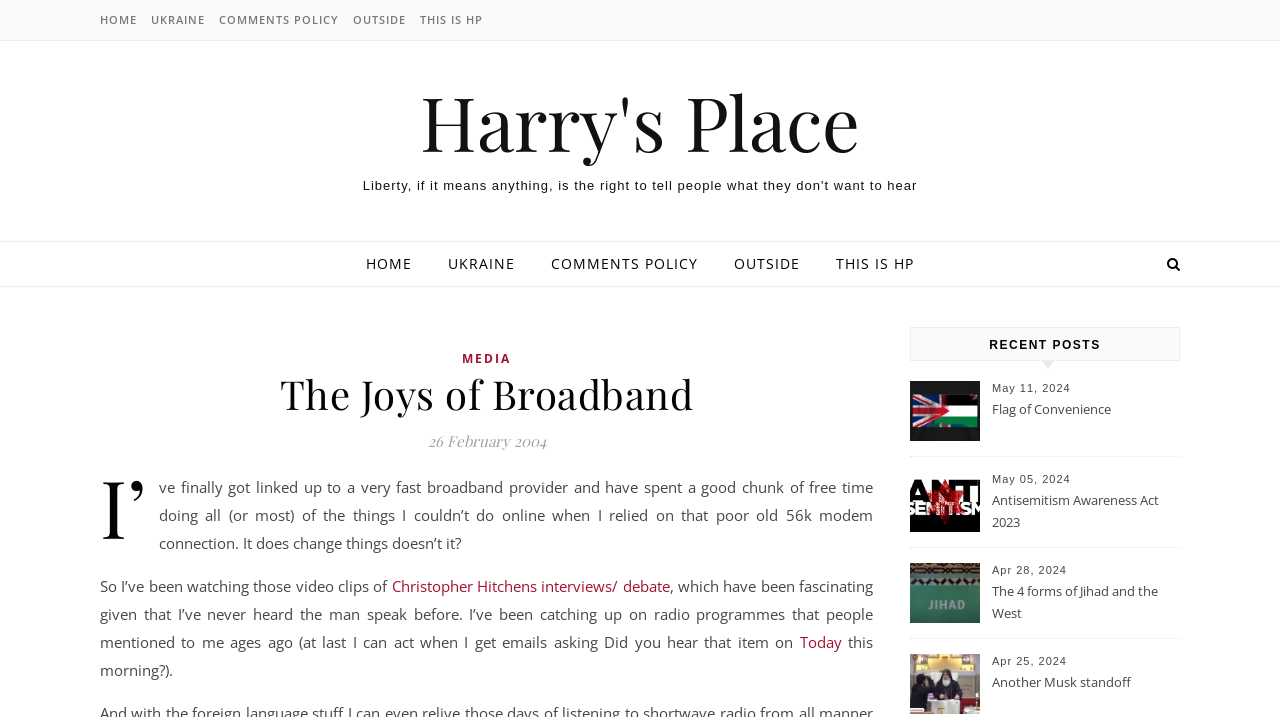Can you identify the bounding box coordinates of the clickable region needed to carry out this instruction: 'visit the page about Antisemitism Awareness Act 2023'? The coordinates should be four float numbers within the range of 0 to 1, stated as [left, top, right, bottom].

[0.775, 0.682, 0.92, 0.746]